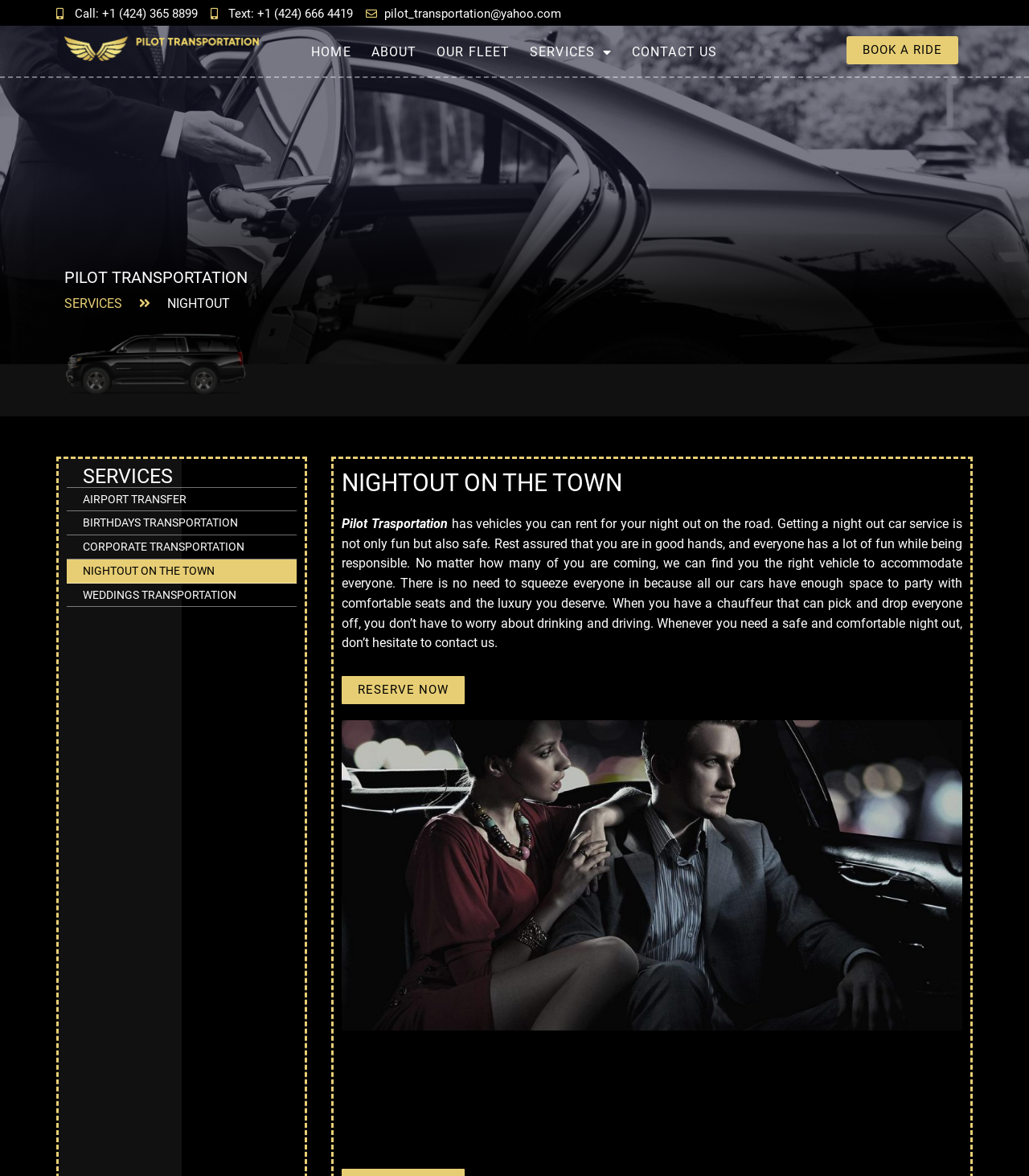From the webpage screenshot, predict the bounding box of the UI element that matches this description: "Call: +1 (424) 365 8899".

[0.055, 0.003, 0.192, 0.02]